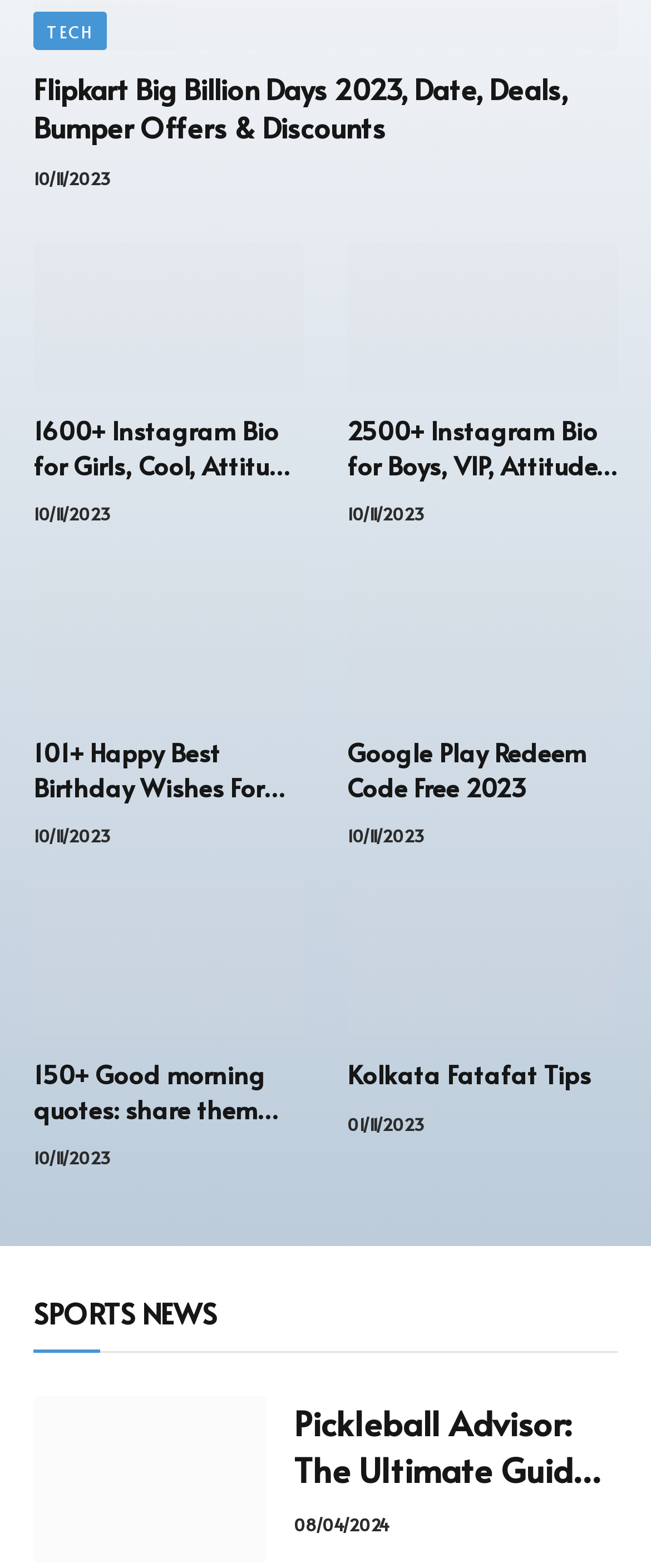Please identify the bounding box coordinates of the element's region that I should click in order to complete the following instruction: "Search for something". The bounding box coordinates consist of four float numbers between 0 and 1, i.e., [left, top, right, bottom].

None